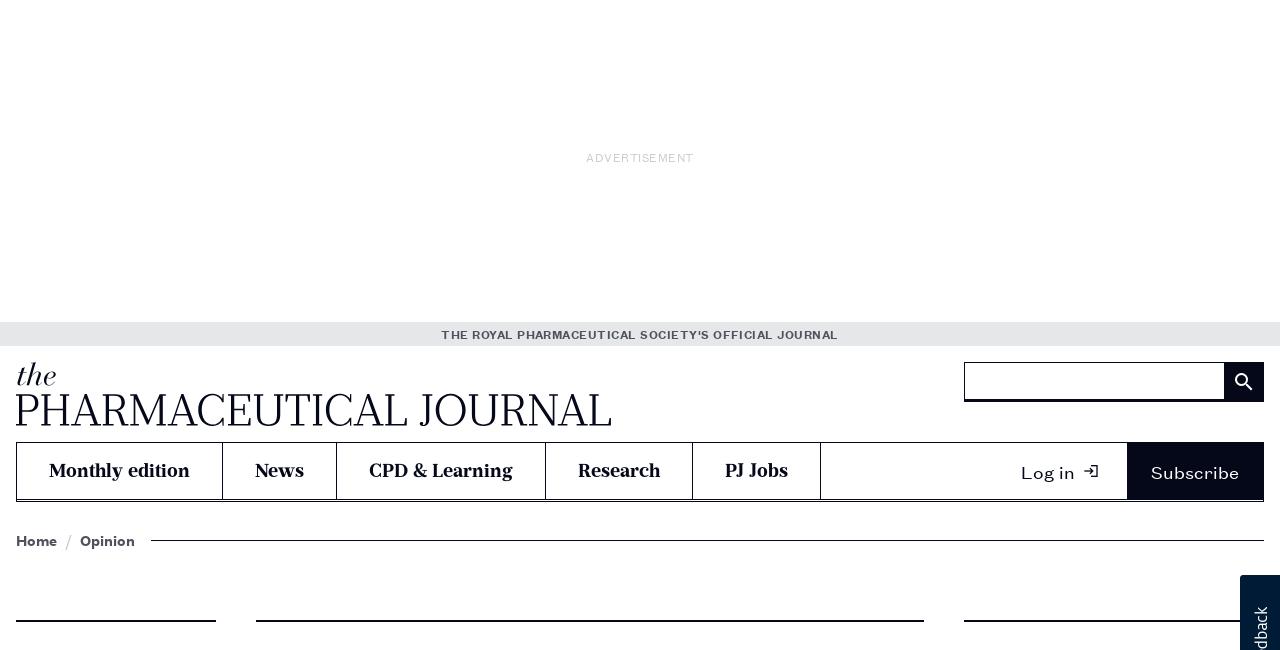Provide the bounding box coordinates of the section that needs to be clicked to accomplish the following instruction: "Click on the PJ logo."

[0.012, 0.557, 0.477, 0.655]